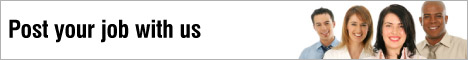Generate an elaborate caption that covers all aspects of the image.

The image features a dynamic banner promoting the option to post job listings on the Gr8 Transport Jobs website. It showcases four diverse individuals, smiling and representing a range of professions, conveying a sense of inclusivity and professionalism. The prominent text reads "Post your job with us," inviting employers to take advantage of the platform’s services for attracting talent in the transport industry. This visual serves as a call-to-action for both recruiters and businesses looking to connect with qualified candidates.